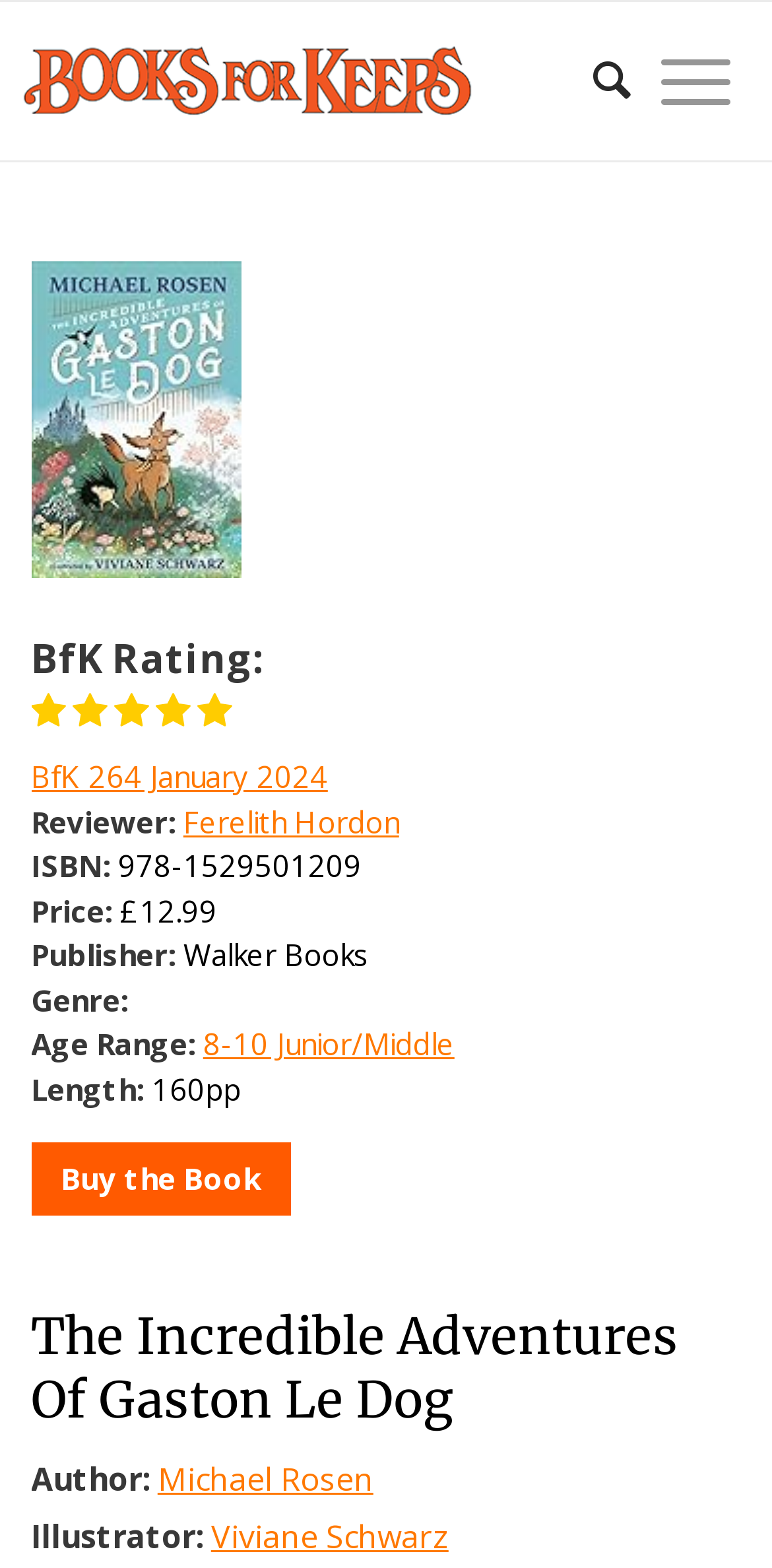Show me the bounding box coordinates of the clickable region to achieve the task as per the instruction: "View latest topics".

None